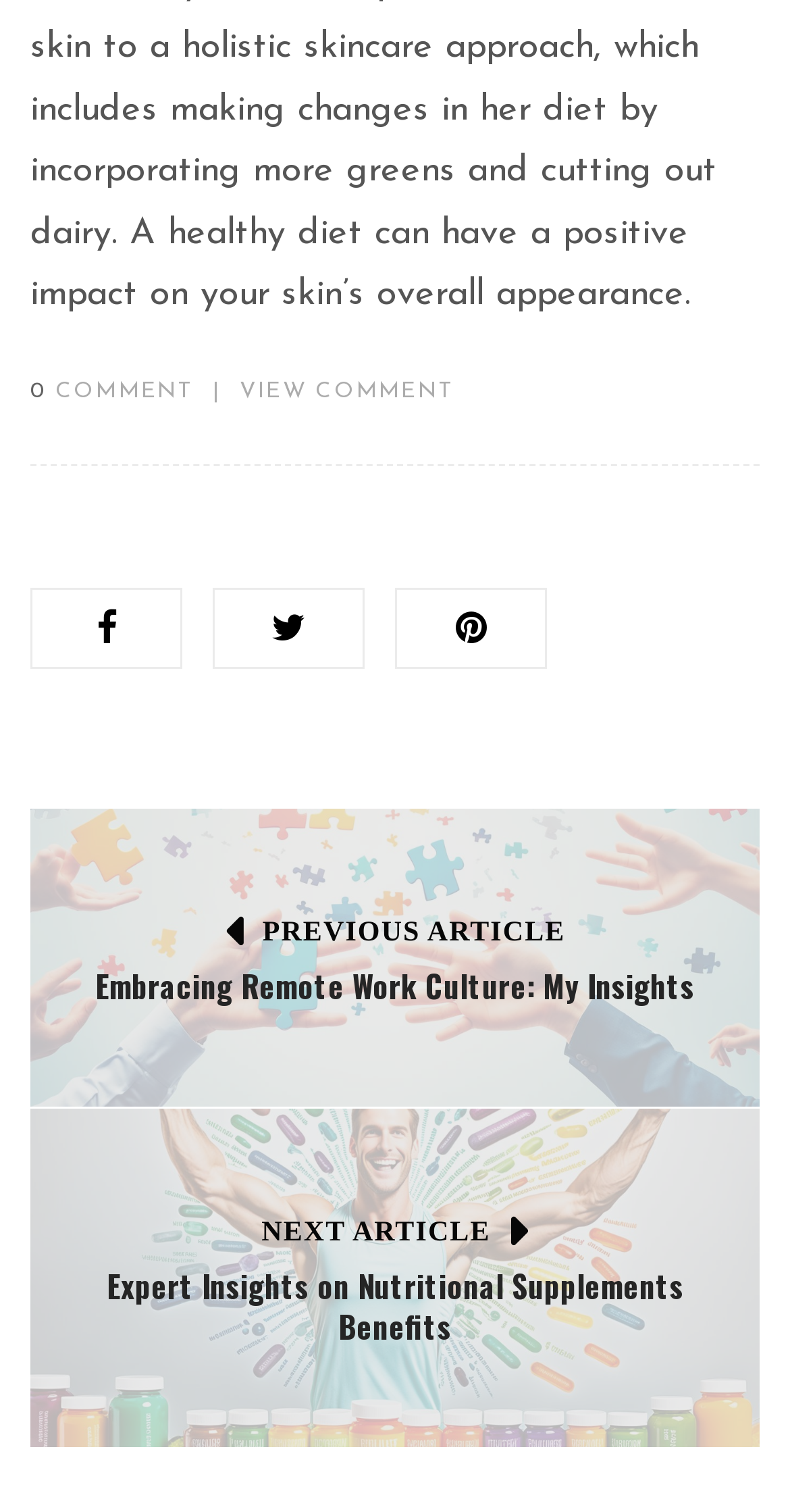Please find the bounding box for the UI element described by: "Next Article".

[0.331, 0.806, 0.669, 0.826]